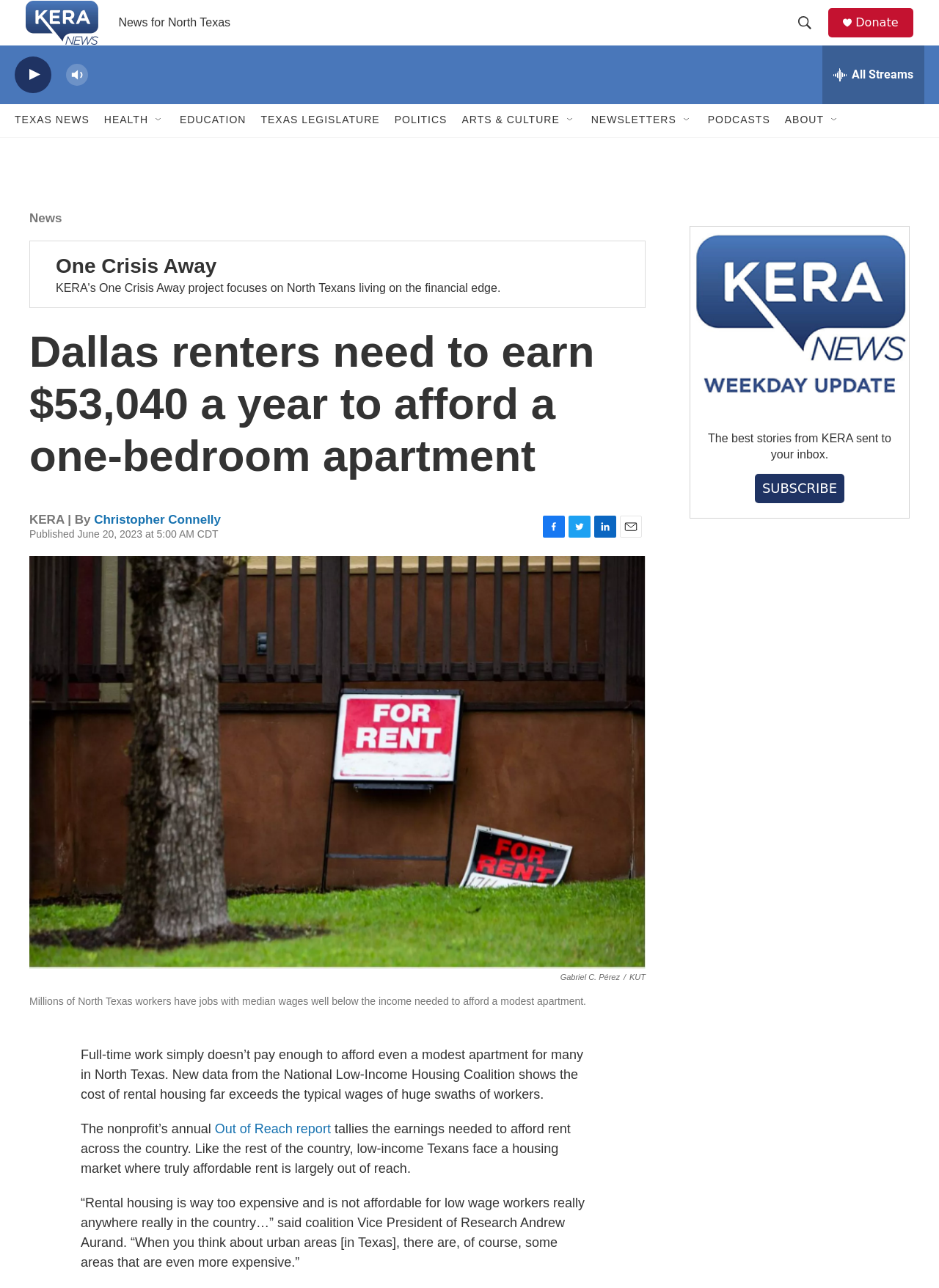Provide an in-depth description of the elements and layout of the webpage.

This webpage is from KERA News, a news organization that provides news for North Texas. At the top of the page, there is a header section with a link to the home page, a search bar, and a donate button. Below the header, there is a navigation menu with links to various categories such as Texas News, Health, Education, and Politics.

The main content of the page is an article titled "Dallas renters need to earn $53,040 a year to afford a one-bedroom apartment." The article is written by Christopher Connelly and published on June 20, 2023. The article discusses the affordability of housing in North Texas, citing a report from the National Low-Income Housing Coalition.

The article is accompanied by a figure with a caption that explains the data from the report. The figure shows that millions of North Texas workers have jobs with median wages well below the income needed to afford a modest apartment.

Below the article, there are links to share the article on social media platforms such as Facebook, Twitter, and LinkedIn. There is also a link to subscribe to KERA's newsletter, which promises to deliver the best stories from KERA to the subscriber's inbox.

On the right side of the page, there is a vertical slider that allows users to adjust the volume of an audio player. There are also buttons to play, pause, and toggle the audio player. Additionally, there is a button to open a drawer that contains links to various streams.

At the bottom of the page, there is a footer section with links to other sections of the website, such as About, Newsletters, and Podcasts.